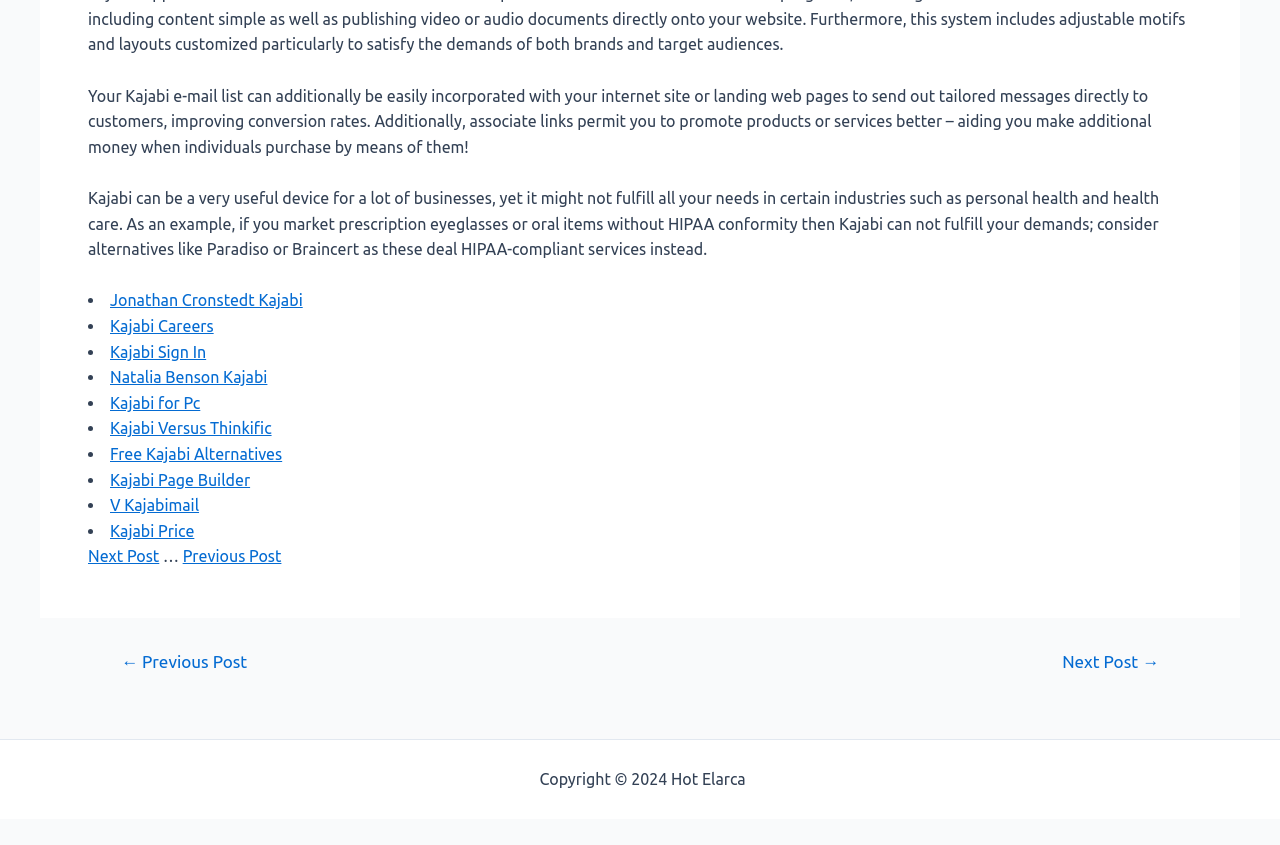How many links are in the post navigation section?
Could you give a comprehensive explanation in response to this question?

In the post navigation section, there are two links: '← Previous Post' and 'Next Post →'.